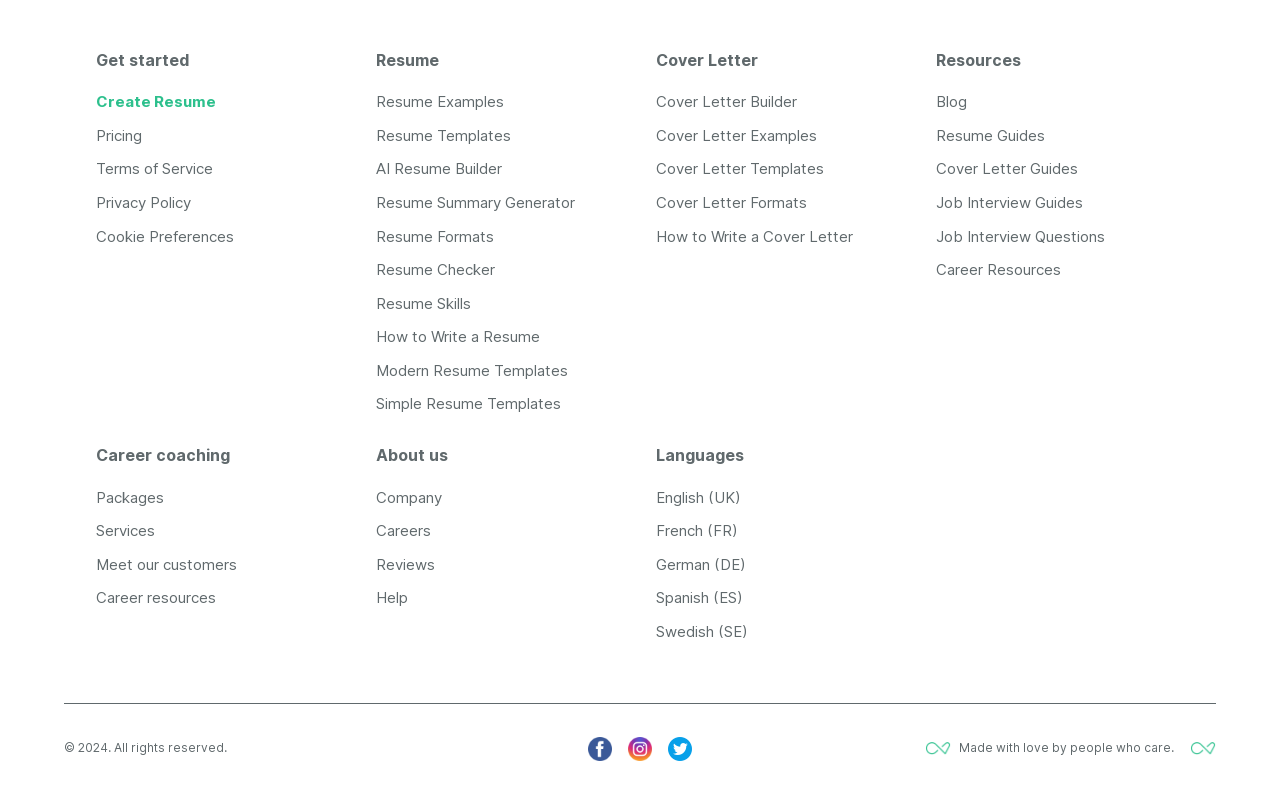Please give the bounding box coordinates of the area that should be clicked to fulfill the following instruction: "Write a cover letter". The coordinates should be in the format of four float numbers from 0 to 1, i.e., [left, top, right, bottom].

[0.512, 0.115, 0.623, 0.139]